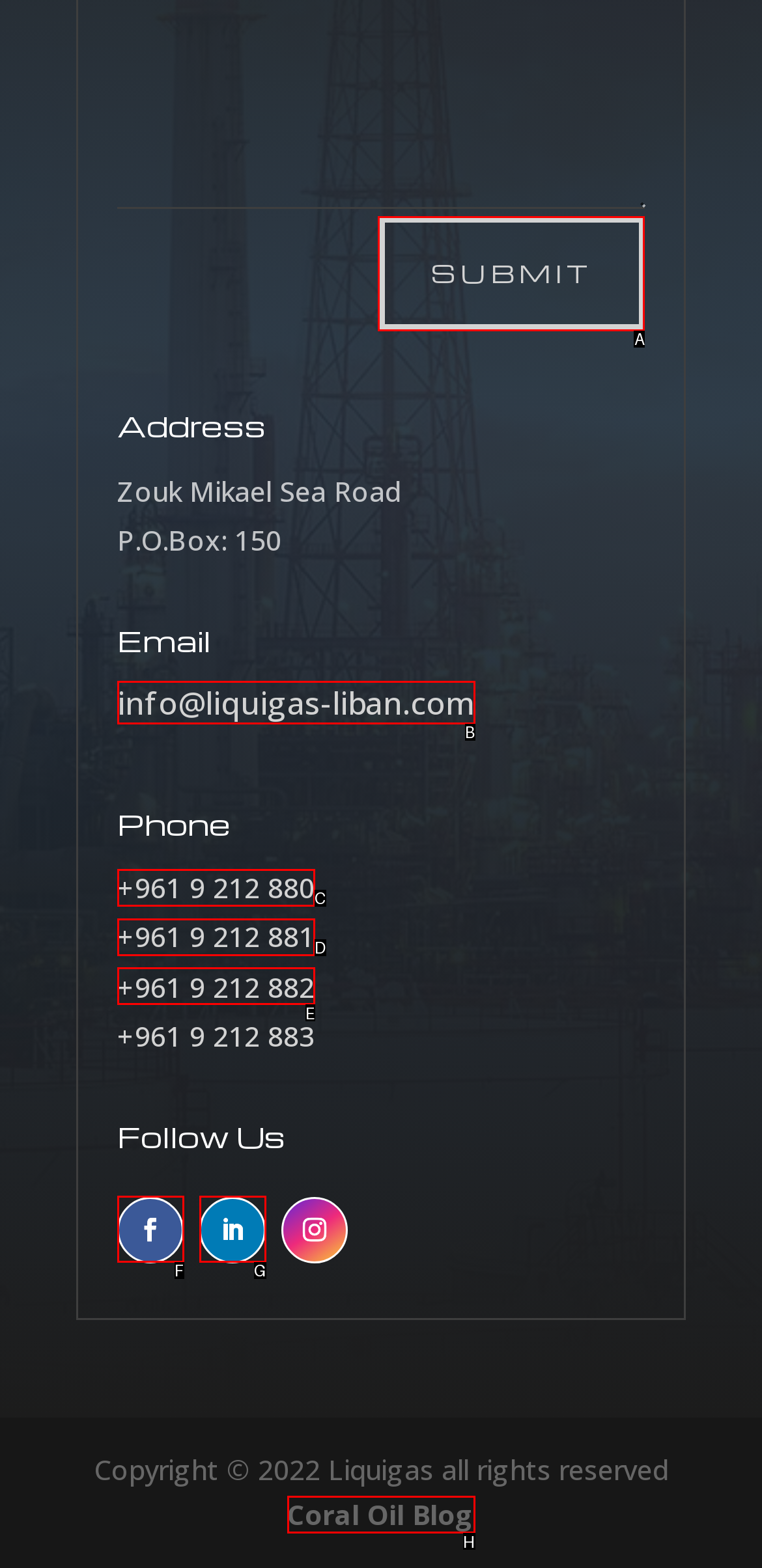Select the HTML element to finish the task: view Comment 6 Reply with the letter of the correct option.

None